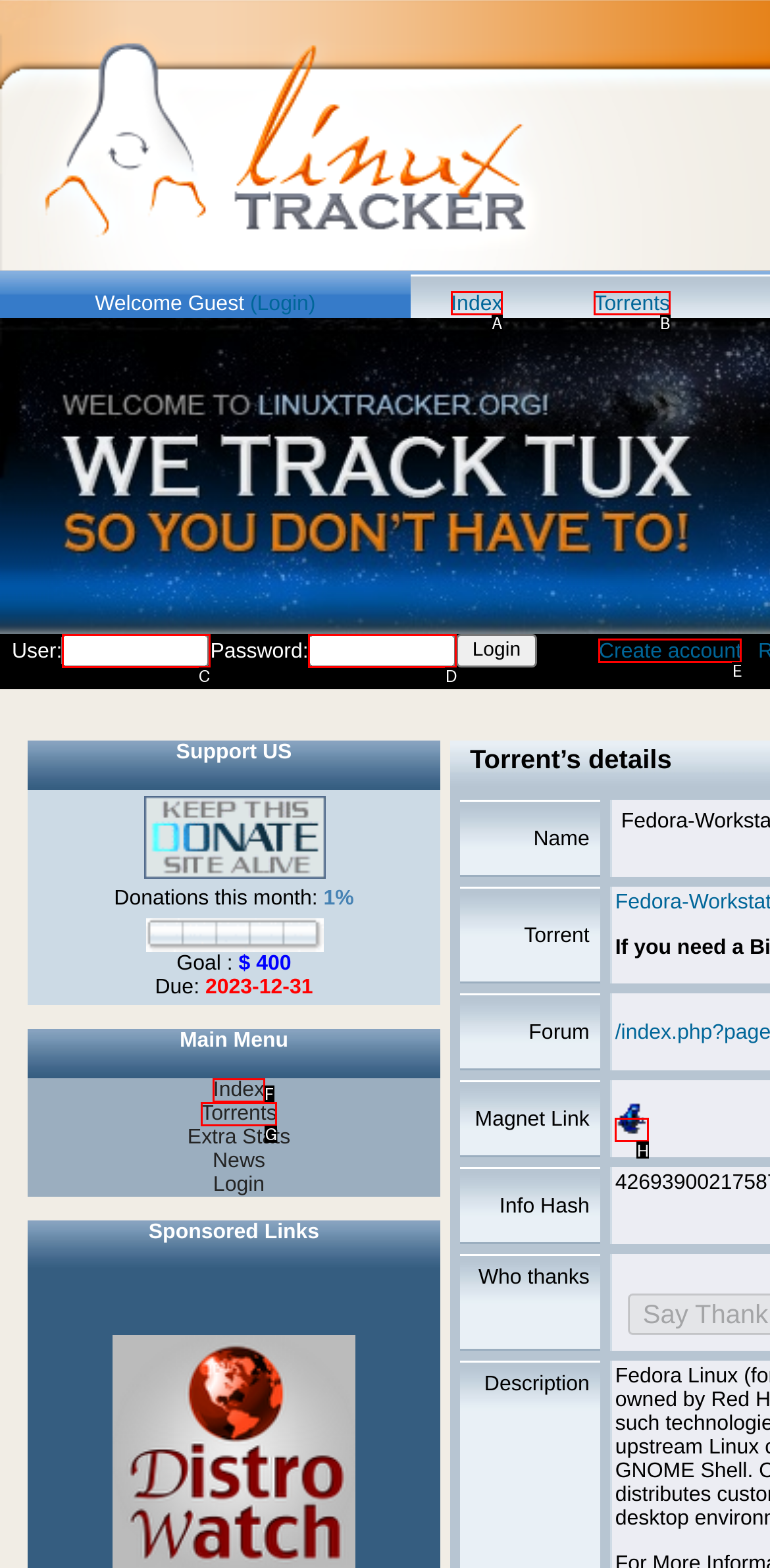Identify the bounding box that corresponds to: alt="Magnet Link"
Respond with the letter of the correct option from the provided choices.

H